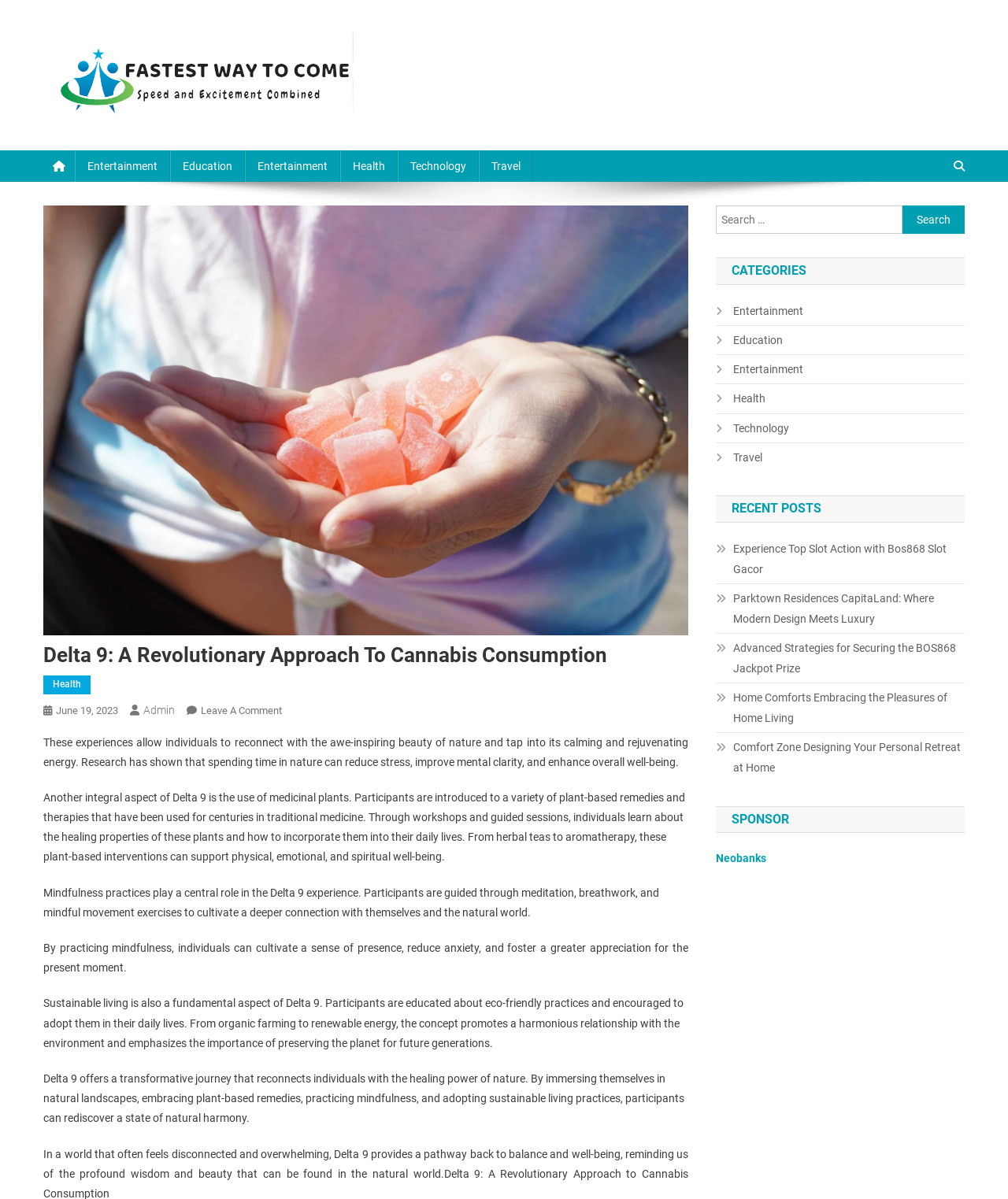Identify the bounding box coordinates for the UI element described as: "Education". The coordinates should be provided as four floats between 0 and 1: [left, top, right, bottom].

[0.169, 0.125, 0.243, 0.152]